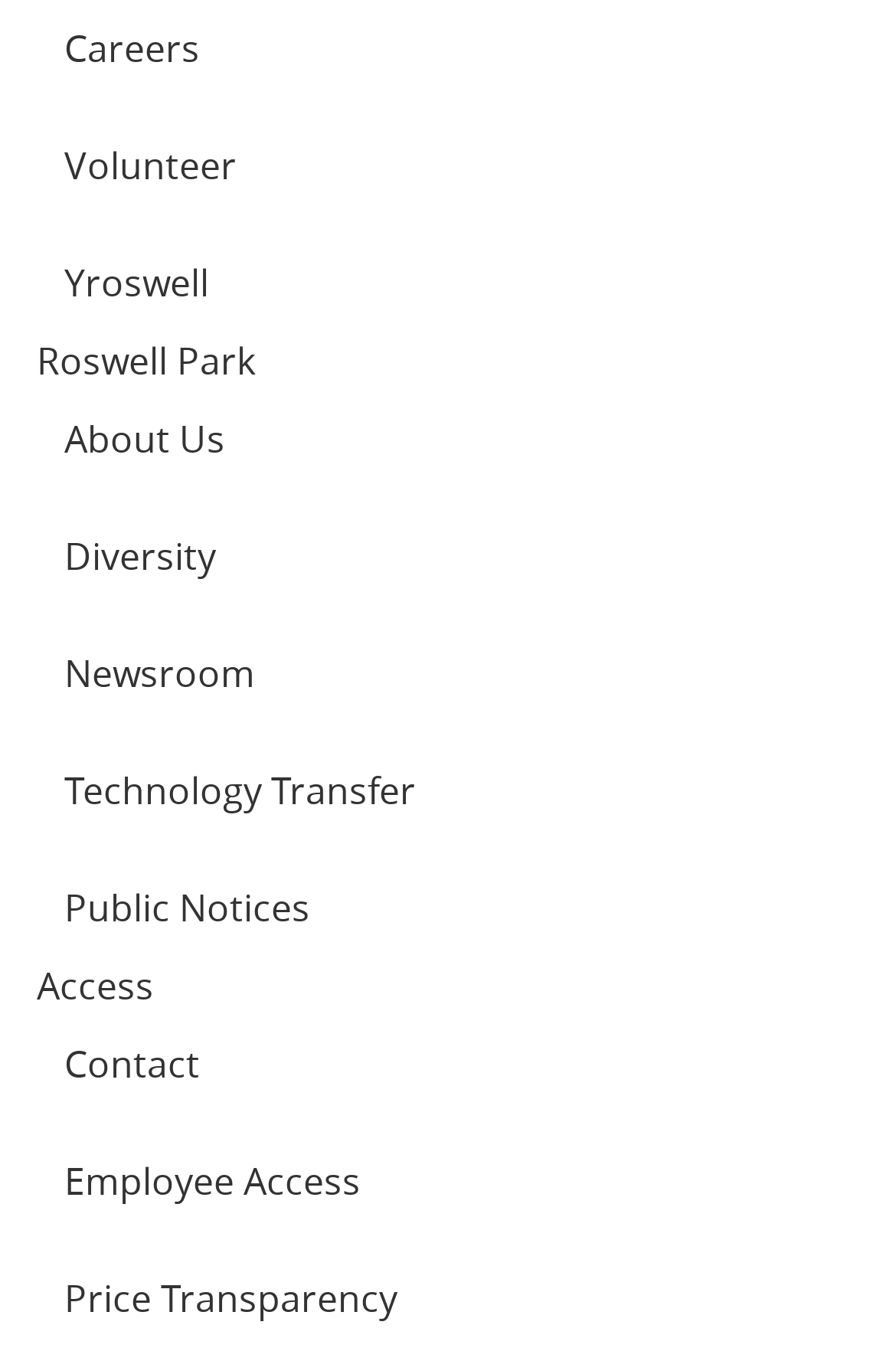How many navigation menus are there?
By examining the image, provide a one-word or phrase answer.

2